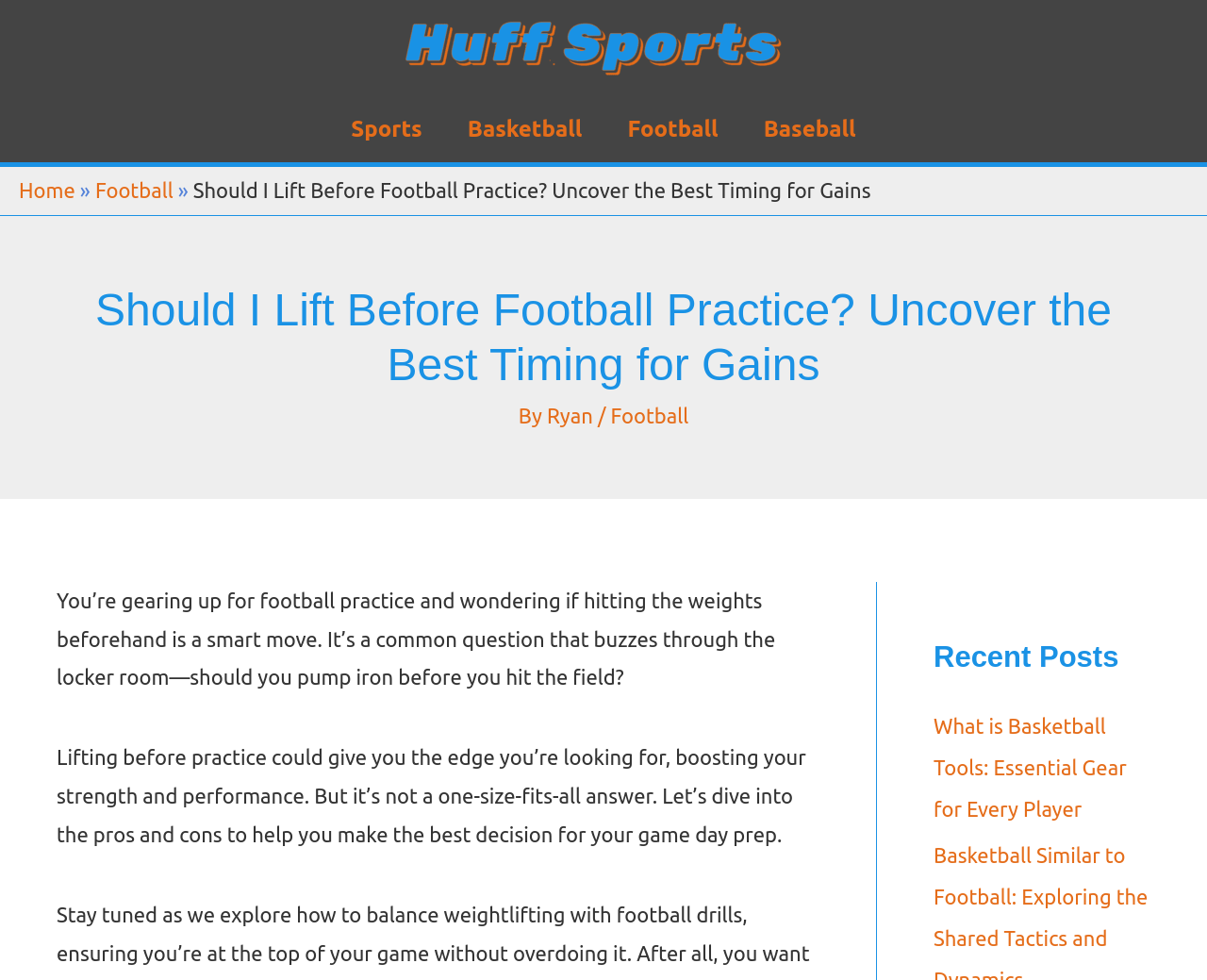Provide the bounding box coordinates of the HTML element described as: "Sports". The bounding box coordinates should be four float numbers between 0 and 1, i.e., [left, top, right, bottom].

[0.272, 0.098, 0.369, 0.166]